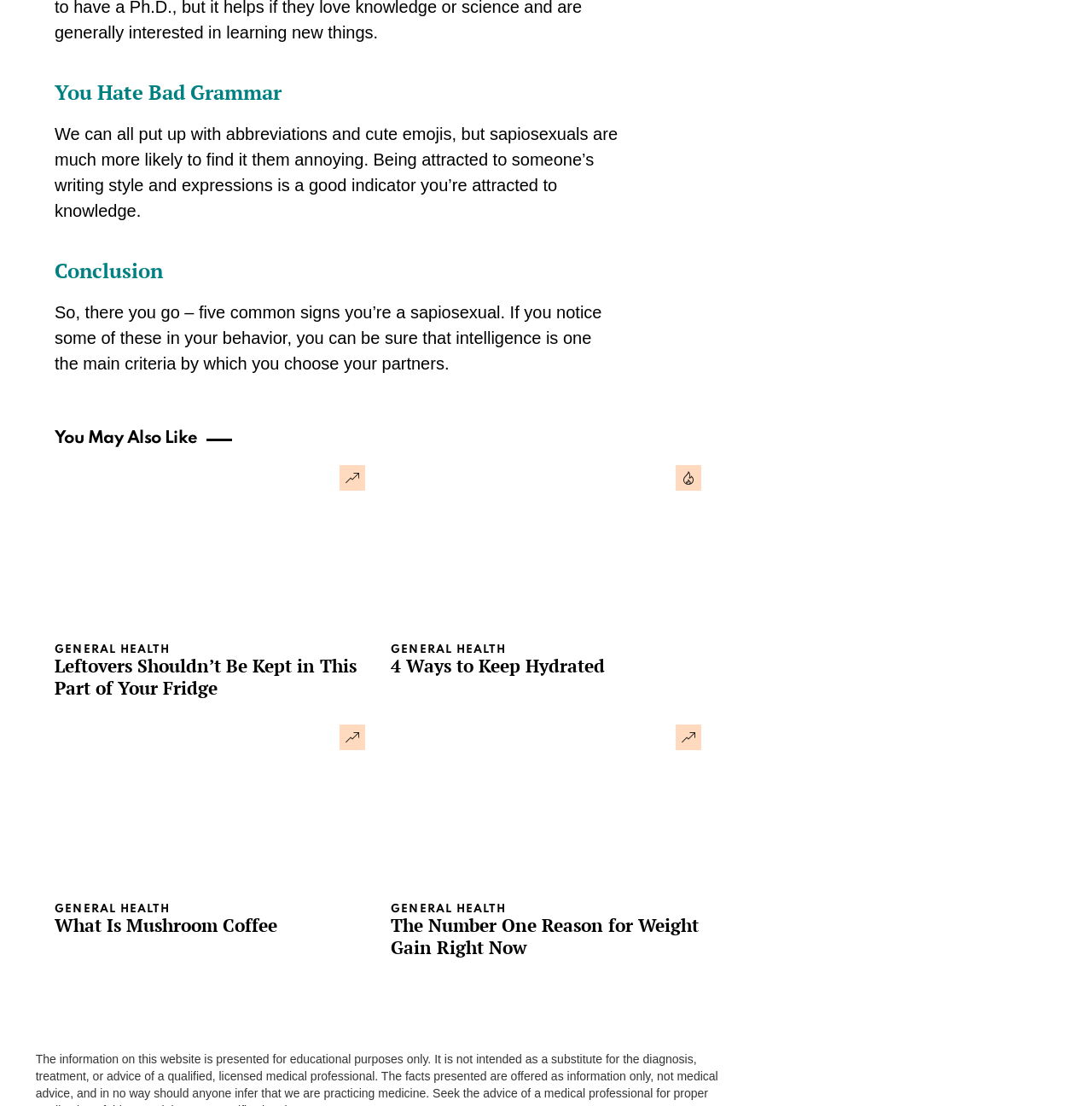Could you find the bounding box coordinates of the clickable area to complete this instruction: "Read the article about leftovers"?

[0.05, 0.421, 0.334, 0.579]